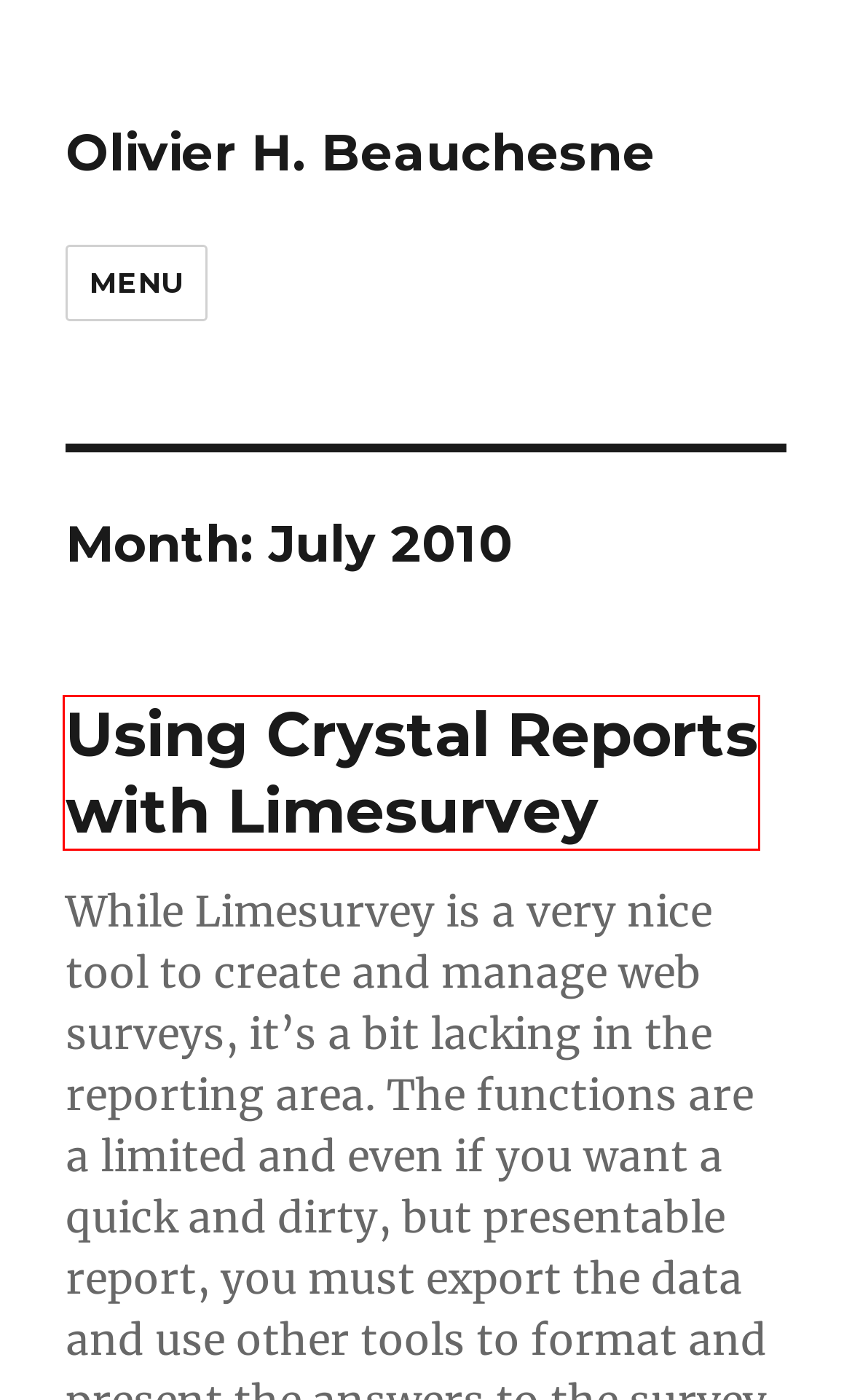You are provided a screenshot of a webpage featuring a red bounding box around a UI element. Choose the webpage description that most accurately represents the new webpage after clicking the element within the red bounding box. Here are the candidates:
A. August 2010 – Olivier H. Beauchesne
B. Using Crystal Reports with Limesurvey – Olivier H. Beauchesne
C. 15 Years of News – Analyzing CNN Transcripts: Timelines – Olivier H. Beauchesne
D. June 2012 – Olivier H. Beauchesne
E. January 2011 – Olivier H. Beauchesne
F. Québec – Olivier H. Beauchesne
G. Olivier H. Beauchesne
H. August 2014 – Olivier H. Beauchesne

B